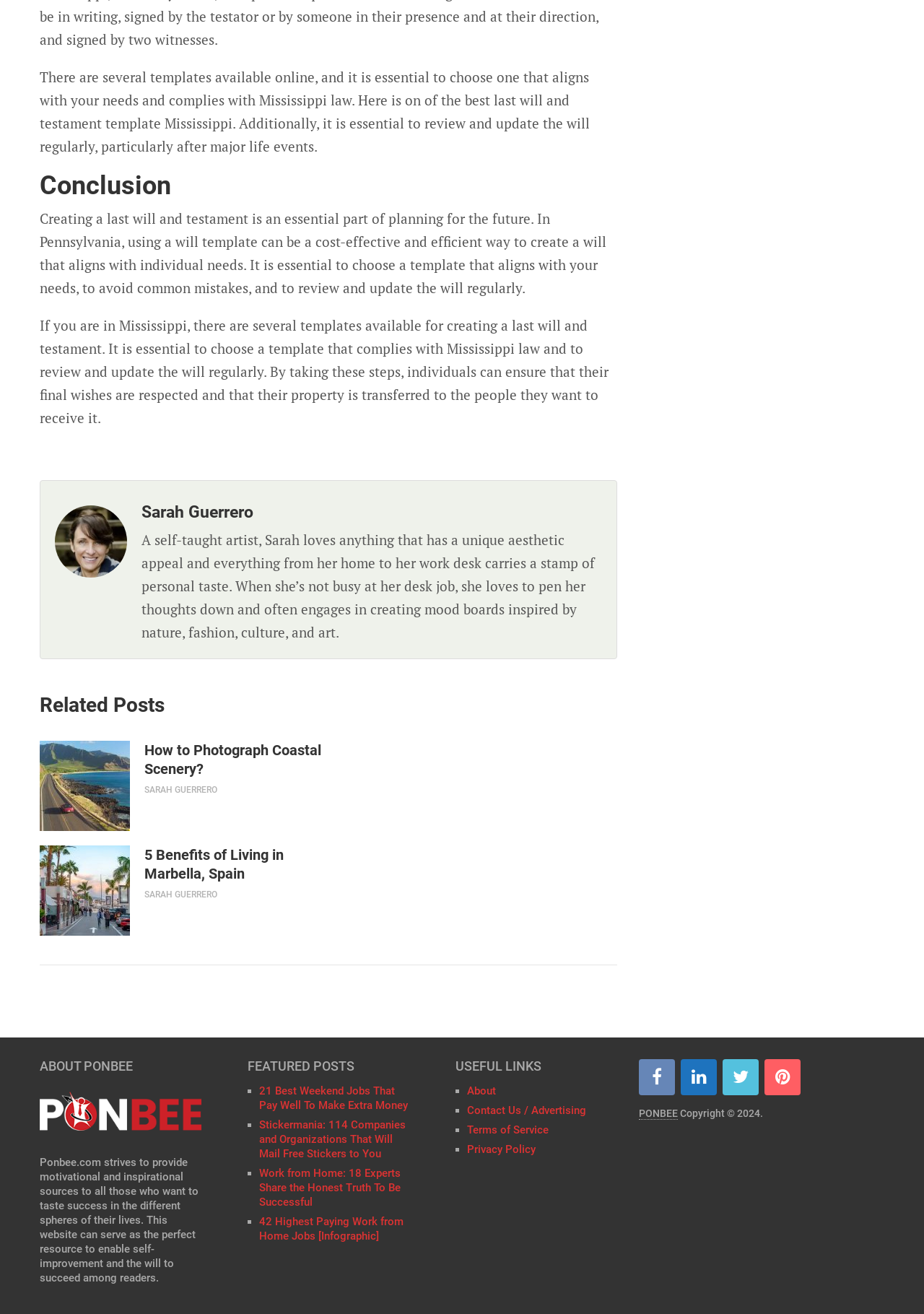Extract the bounding box of the UI element described as: "Sarah Guerrero".

[0.156, 0.677, 0.235, 0.685]